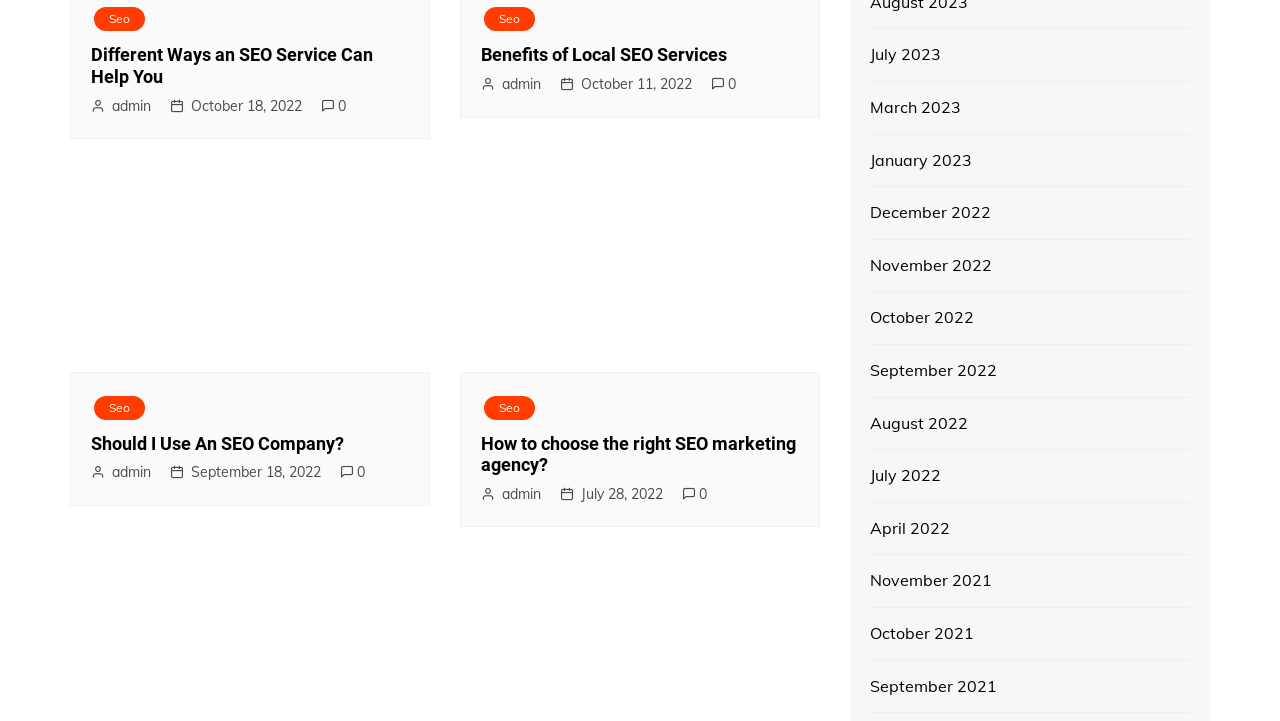Using the description: "Benefits of Local SEO Services", identify the bounding box of the corresponding UI element in the screenshot.

[0.376, 0.061, 0.568, 0.091]